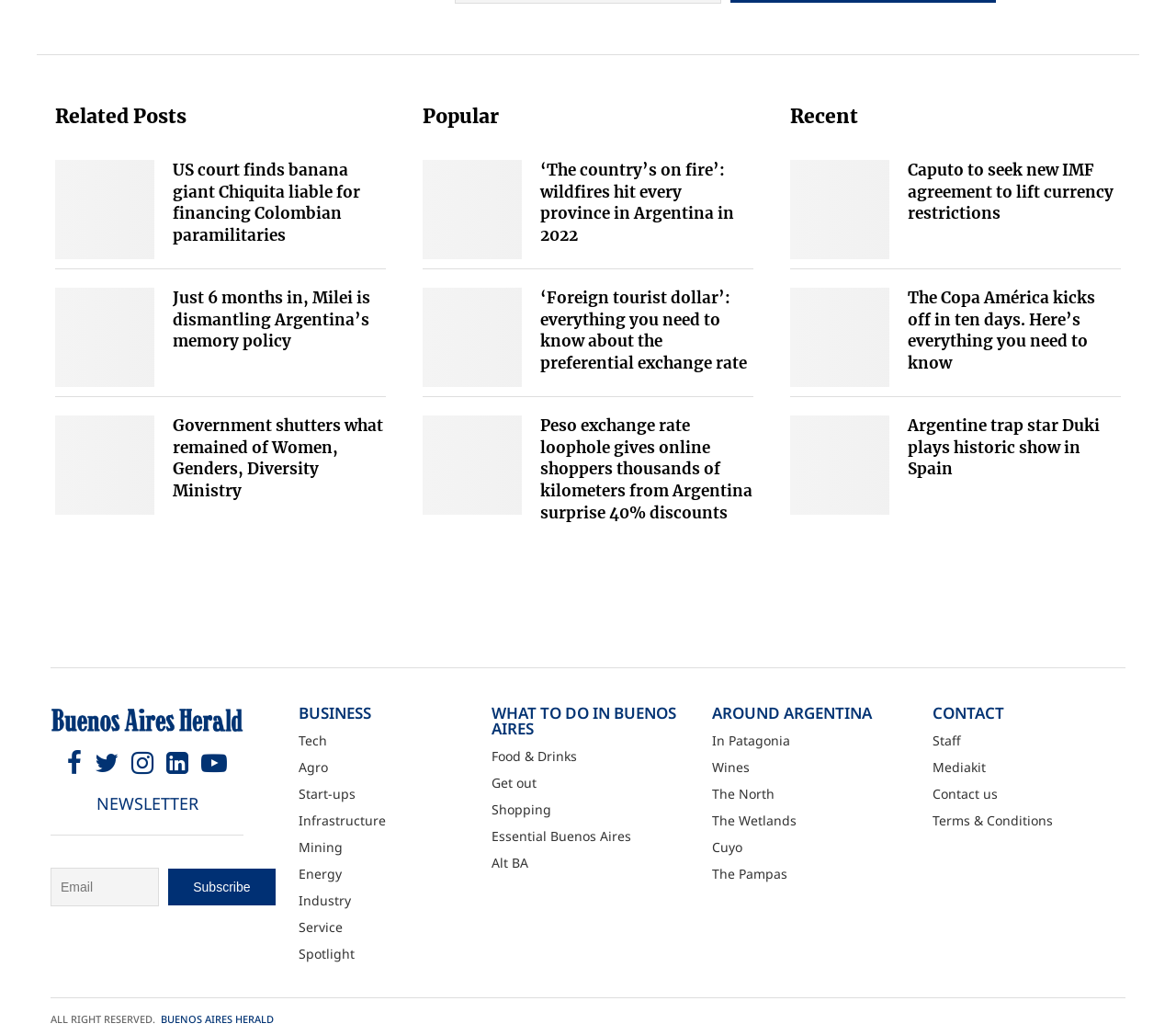Please find the bounding box coordinates (top-left x, top-left y, bottom-right x, bottom-right y) in the screenshot for the UI element described as follows: Buenos Aires Herald

[0.137, 0.978, 0.233, 0.991]